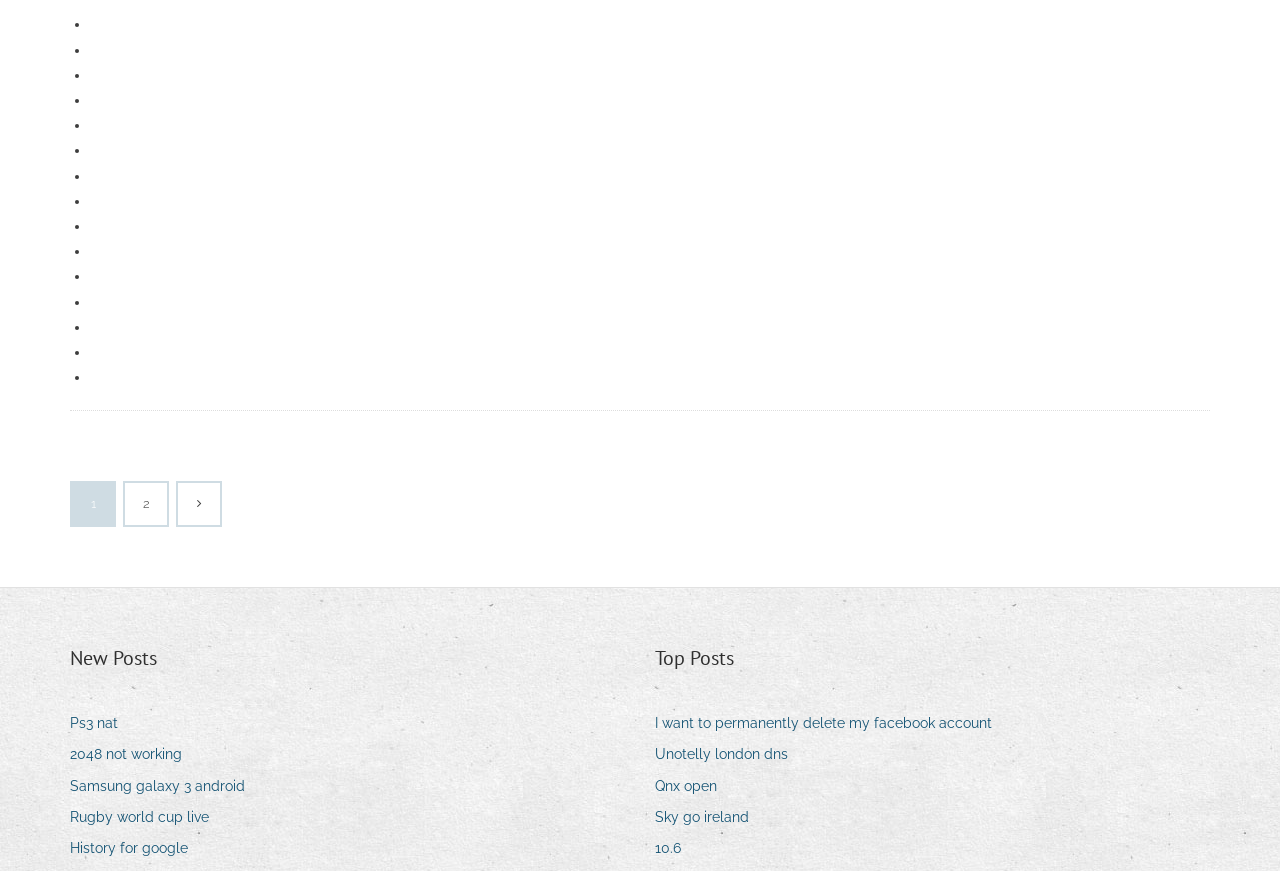Determine the bounding box for the HTML element described here: "Outdoor Session". The coordinates should be given as [left, top, right, bottom] with each number being a float between 0 and 1.

None